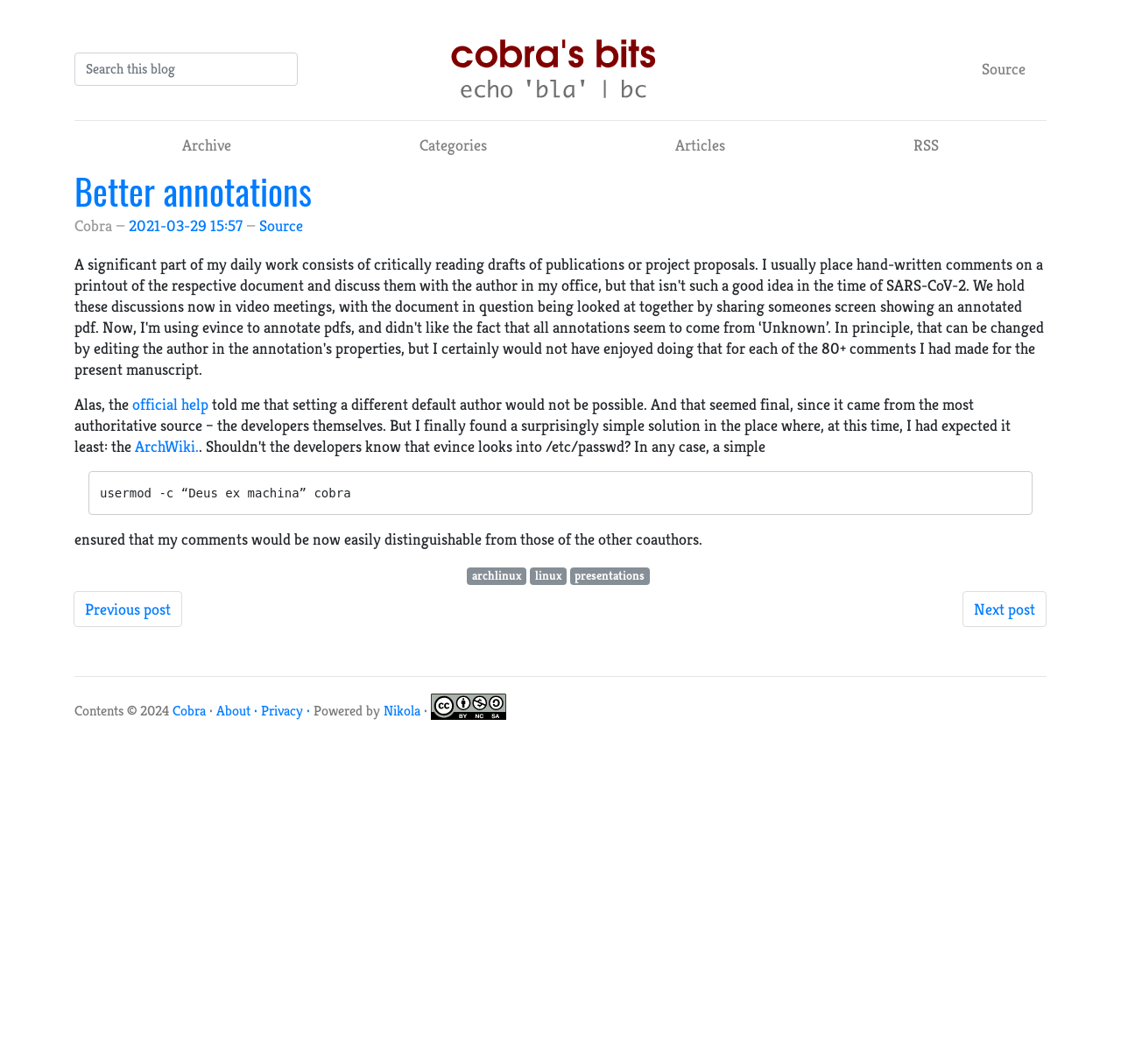Please locate the bounding box coordinates of the element that should be clicked to achieve the given instruction: "Visit Cobra's bits homepage".

[0.394, 0.03, 0.594, 0.1]